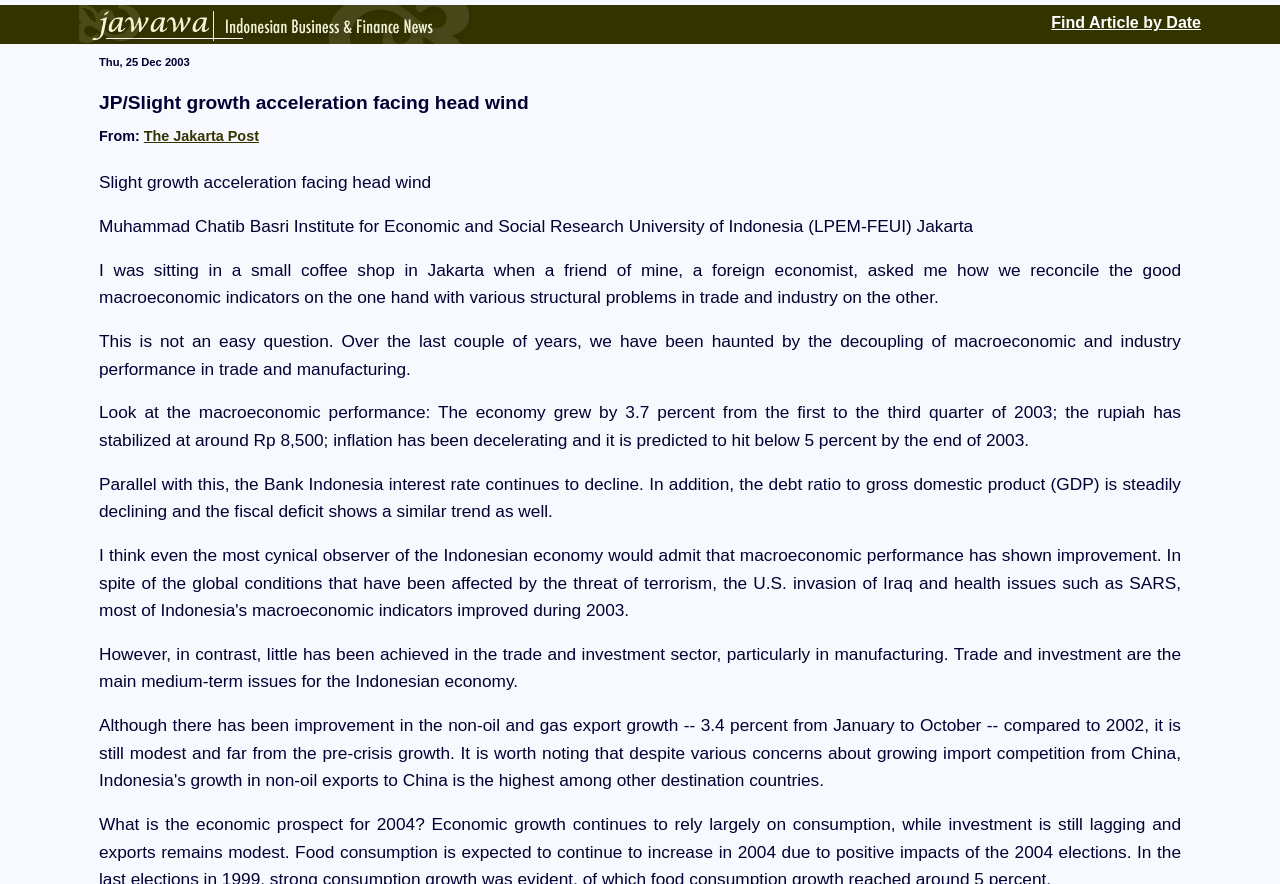Provide a one-word or short-phrase answer to the question:
Who is the author of the article?

Not specified